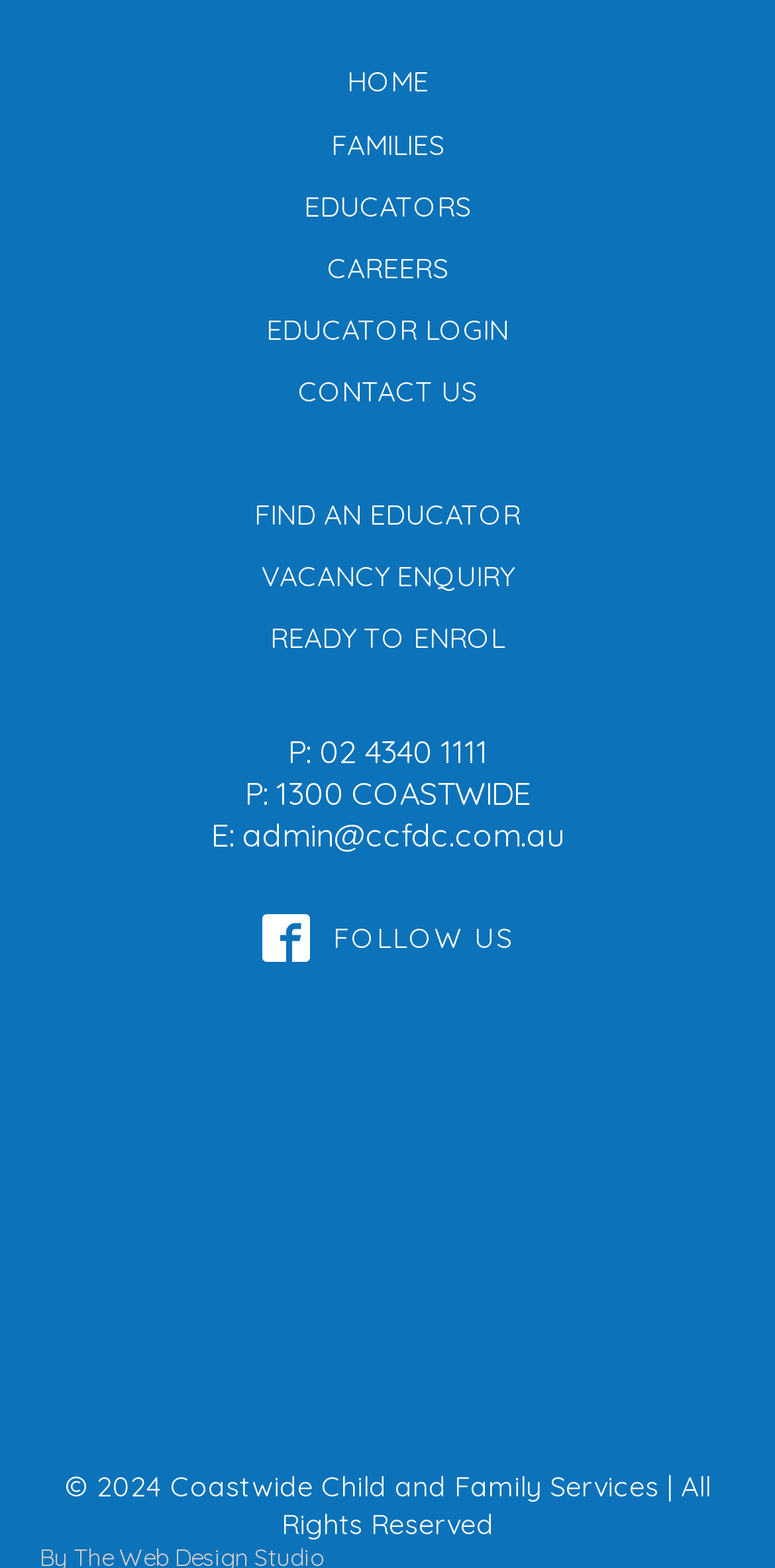What is the purpose of the 'FIND AN EDUCATOR' link?
Please provide a comprehensive answer based on the visual information in the image.

The 'FIND AN EDUCATOR' link is located in the middle of the webpage, below the navigation menu. Its purpose is likely to allow users to search for or find an educator, possibly for childcare or educational services.